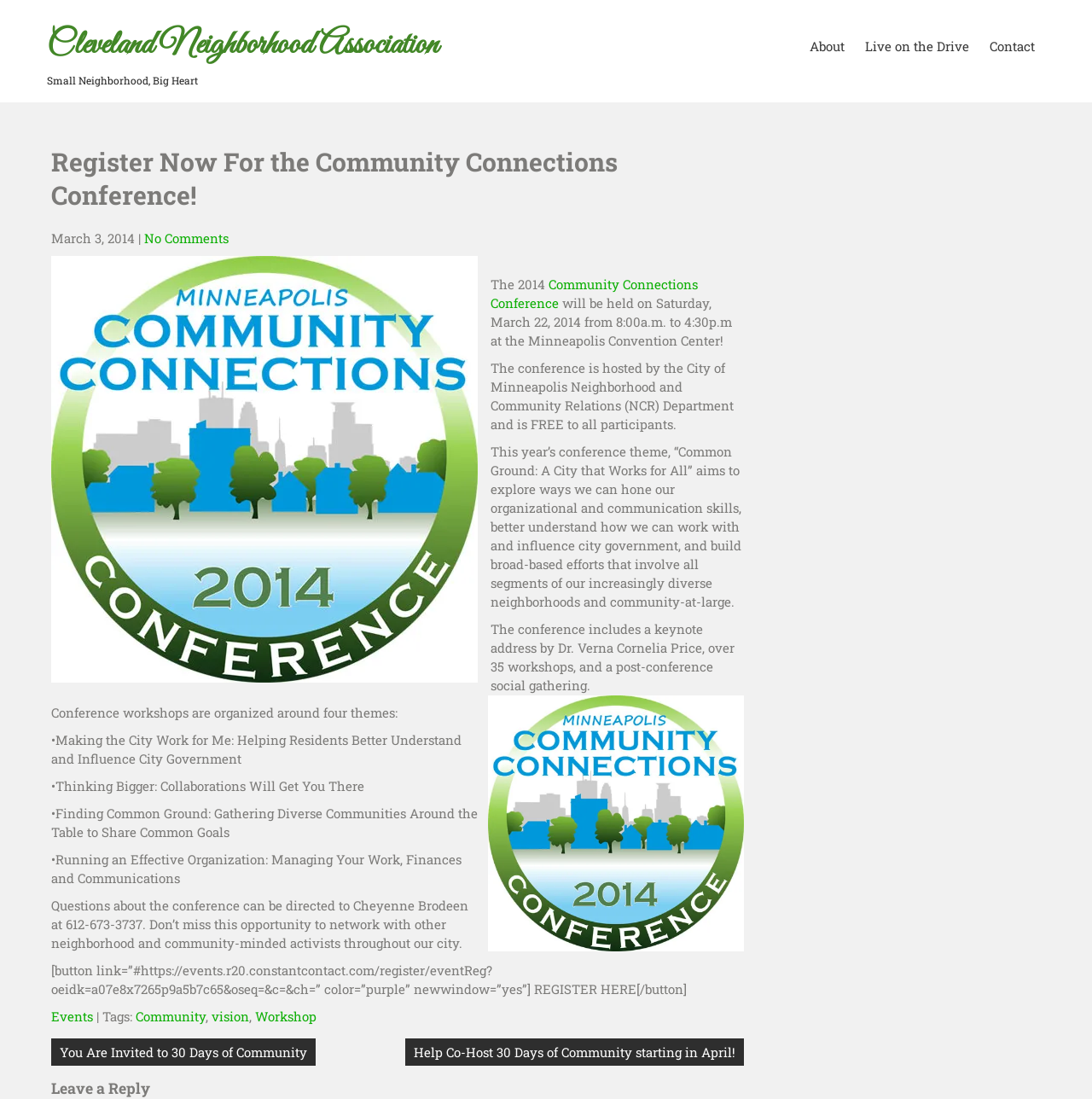What is the theme of the 2014 Community Connections Conference?
Identify the answer in the screenshot and reply with a single word or phrase.

Common Ground: A City that Works for All